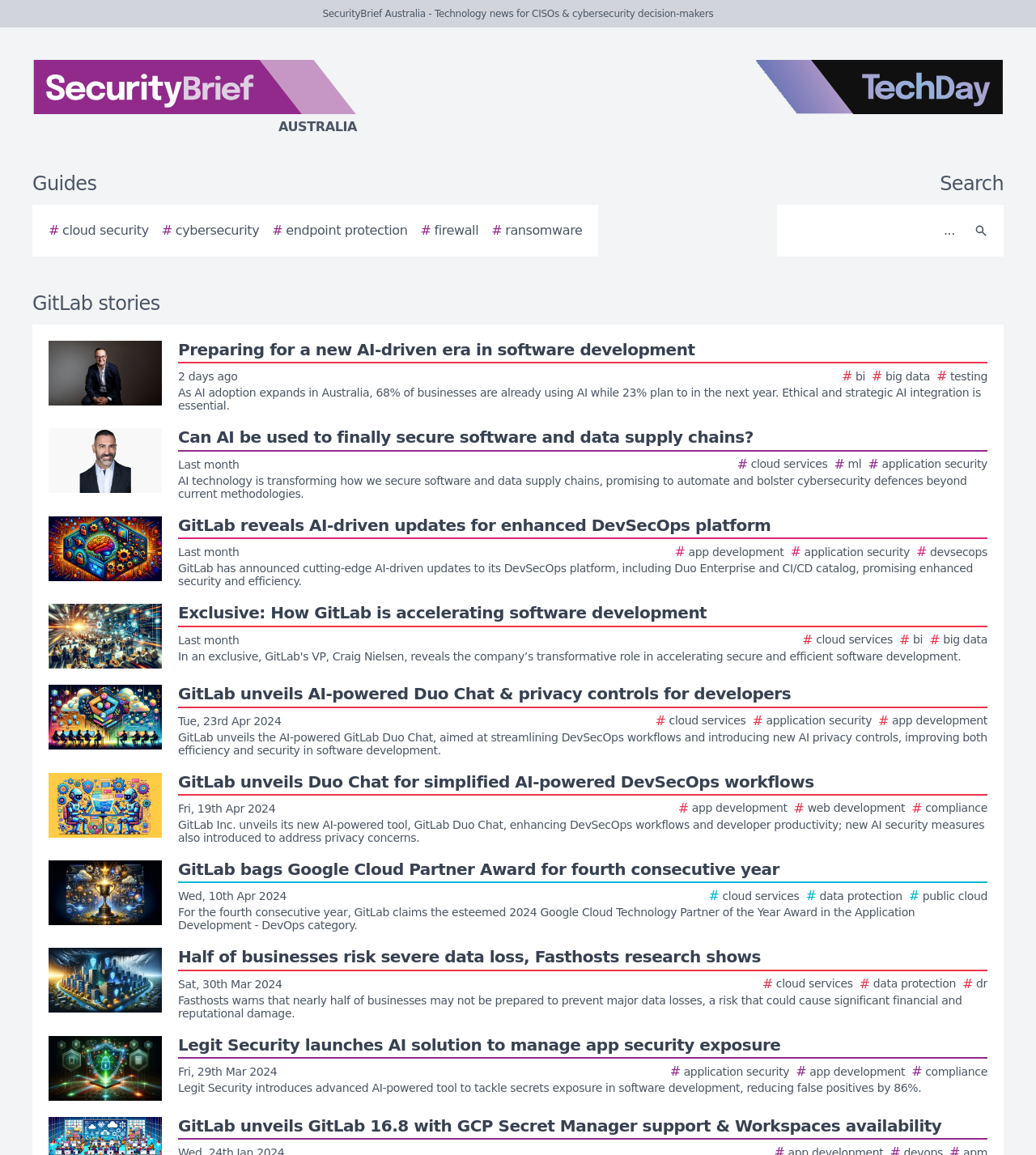From the given element description: "aria-label="Search" name="search" placeholder="..."", find the bounding box for the UI element. Provide the coordinates as four float numbers between 0 and 1, in the order [left, top, right, bottom].

[0.756, 0.183, 0.931, 0.217]